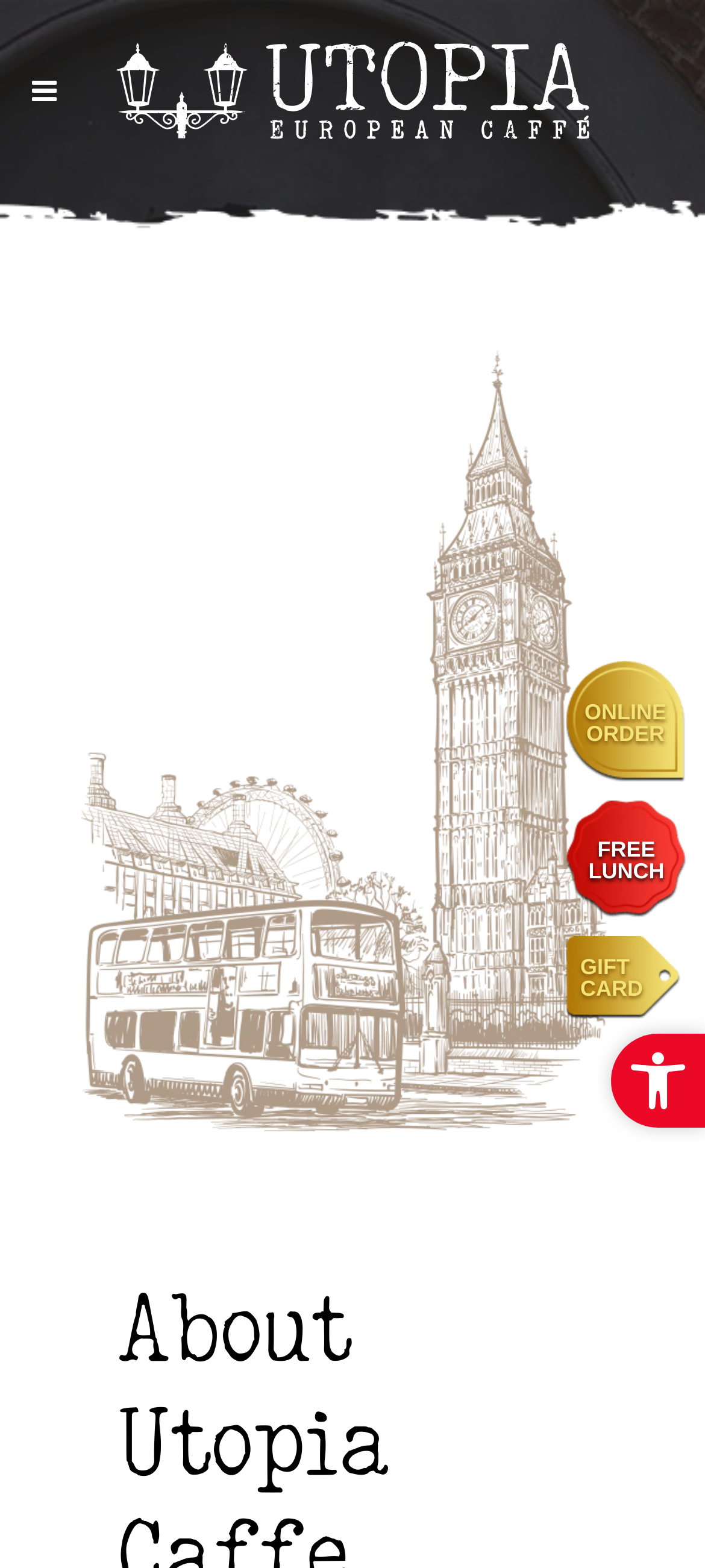Describe all the key features of the webpage in detail.

The webpage is about Utopia Caffe's "About Us" section. At the top right corner, there is a button labeled "Open toolbar Accessibility Tools" with an accompanying image. Below this, there is a layout table that spans about a quarter of the page width, situated at the top left corner. Within this table, there is a link to the logo of Utopia Caffe, which is an image that takes up most of the table's width.

On the right side of the page, there is a large image labeled "london-img" that occupies about three-quarters of the page width. Overlaying this image are several static text elements, arranged vertically. The topmost text reads "ONLINE", followed by "ORDER", then "FREE", and finally "LUNCH". These texts are positioned near the center of the image.

At the bottom right corner of the image, there is a link labeled "GIFT CARD".